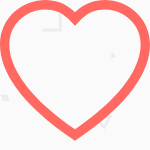Provide a single word or phrase answer to the question: 
What does the heart symbolize?

Connection and warmth